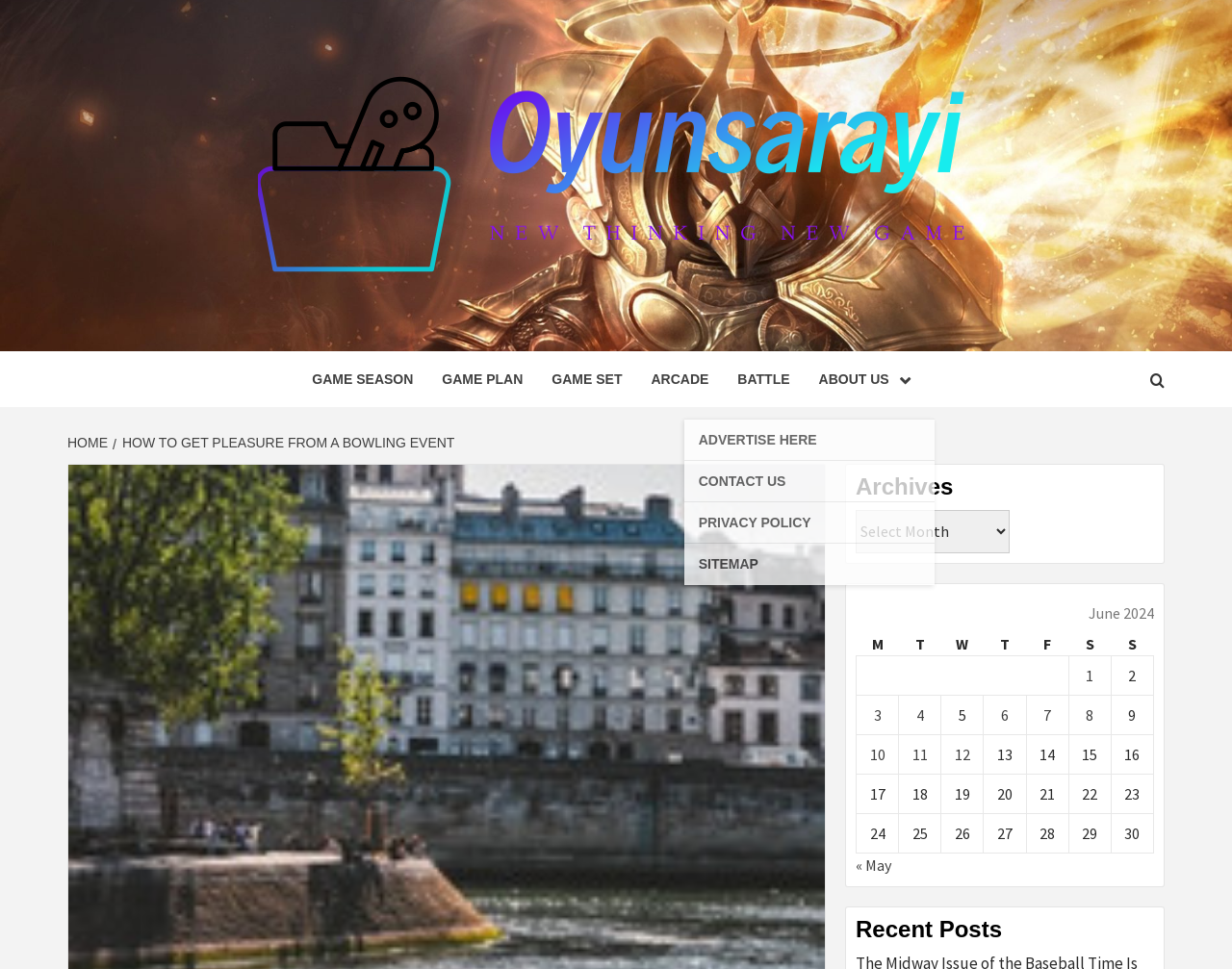How many posts are published on June 1, 2024?
Please ensure your answer to the question is detailed and covers all necessary aspects.

The number of posts published on June 1, 2024 can be found in the table section of the webpage, where it says '2' in the grid cell corresponding to June 1, 2024.